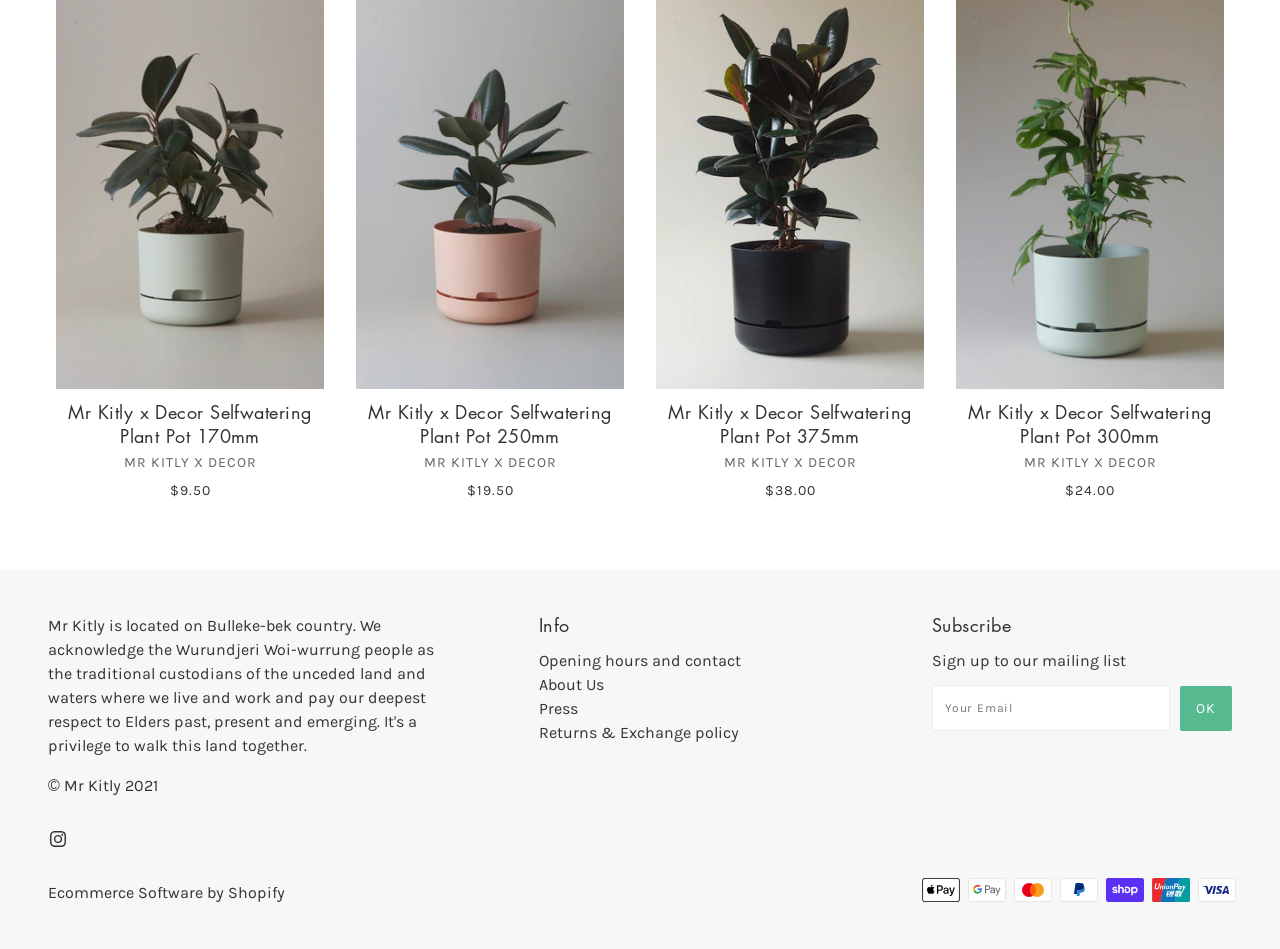Please determine the bounding box coordinates for the UI element described as: "parent_node: YOUR EMAIL name="subscribe" value="Ok"".

[0.922, 0.723, 0.962, 0.77]